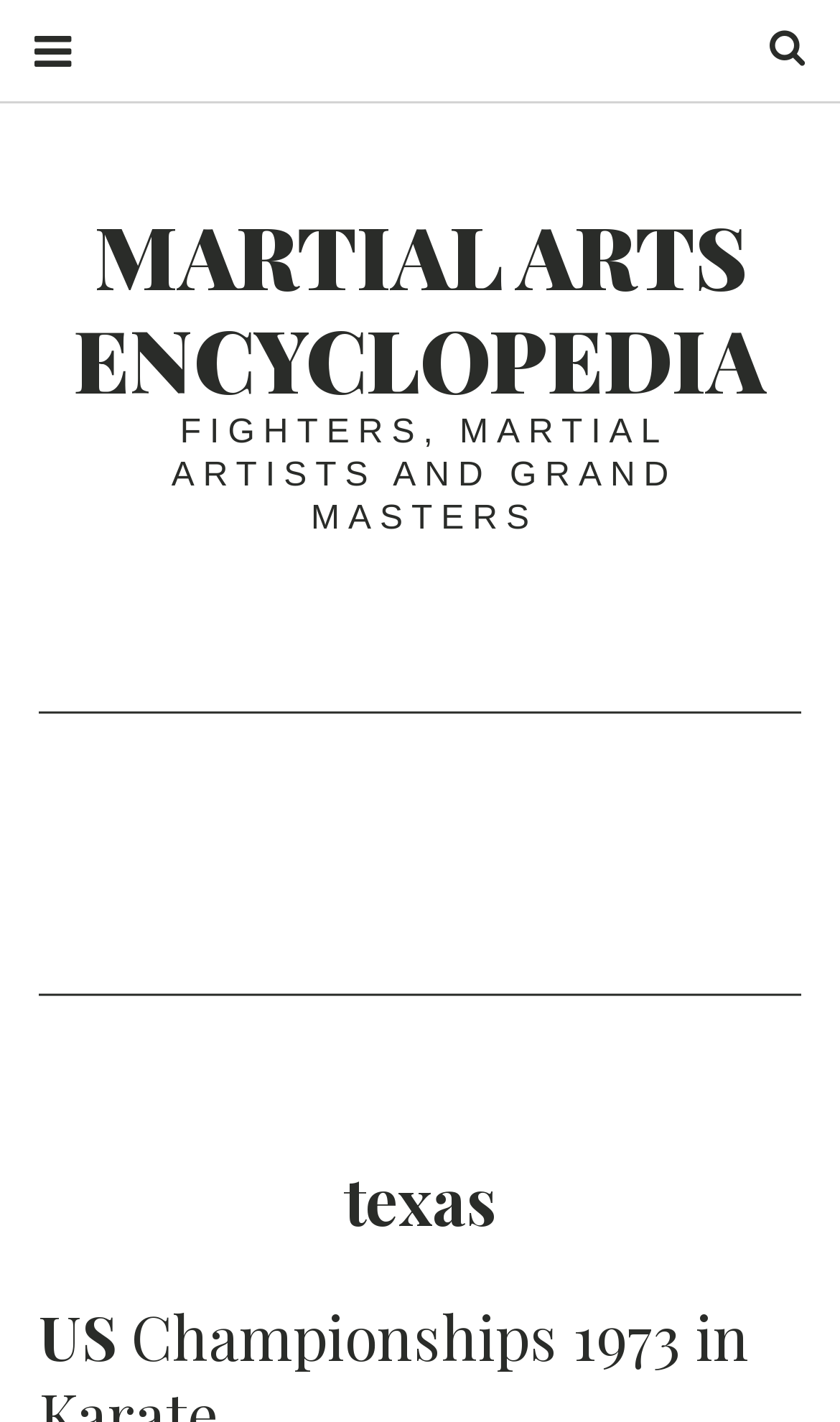Based on the provided description, "Martial Arts Encyclopedia", find the bounding box of the corresponding UI element in the screenshot.

[0.087, 0.139, 0.913, 0.292]